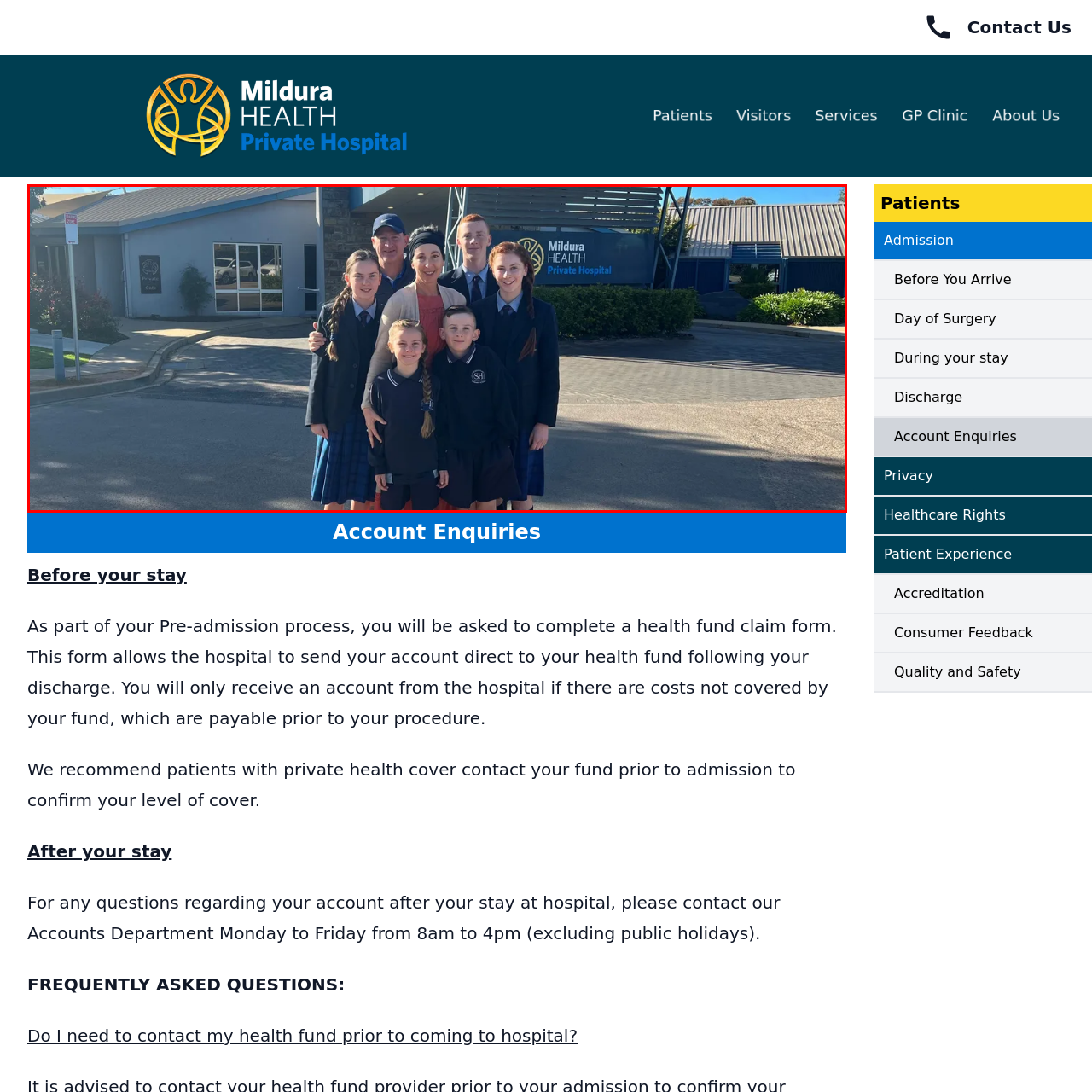Offer a detailed description of the content within the red-framed image.

The image features a warm family portrait taken outside Mildura Health Private Hospital. A happy group of seven, comprising children and adults, stands together, showcasing a mix of smiles and playful expressions. In the background, the hospital's signage is visible, confirming the location. The adults are dressed in smart casual attire, while the children are in school uniforms, indicating they might be on a visit to a family member or friend. The setting is bright and inviting, reflecting a sunny day, and the neatly landscaped surroundings add to the overall welcoming atmosphere of the hospital environment.